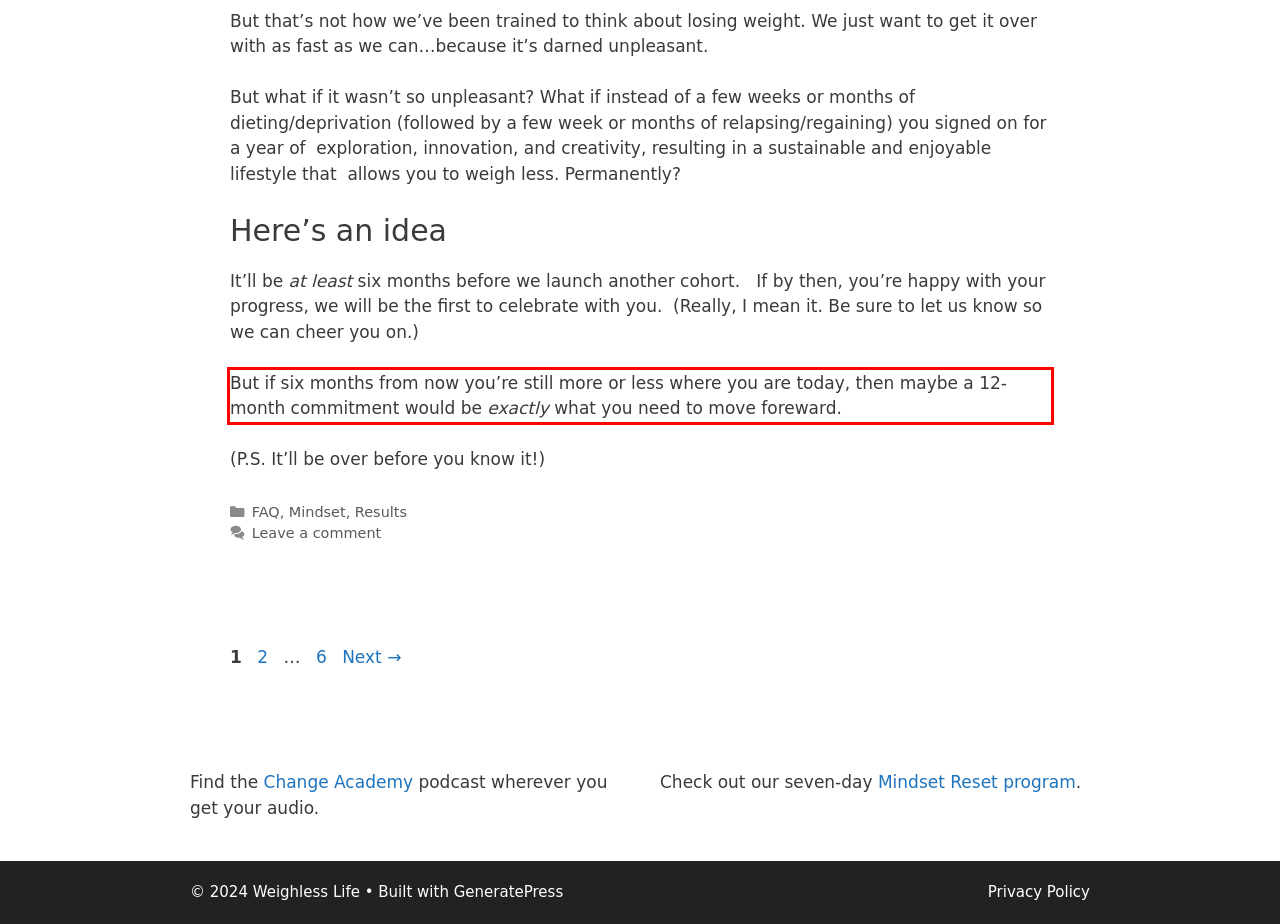Examine the screenshot of the webpage, locate the red bounding box, and generate the text contained within it.

But if six months from now you’re still more or less where you are today, then maybe a 12-month commitment would be exactly what you need to move foreward.